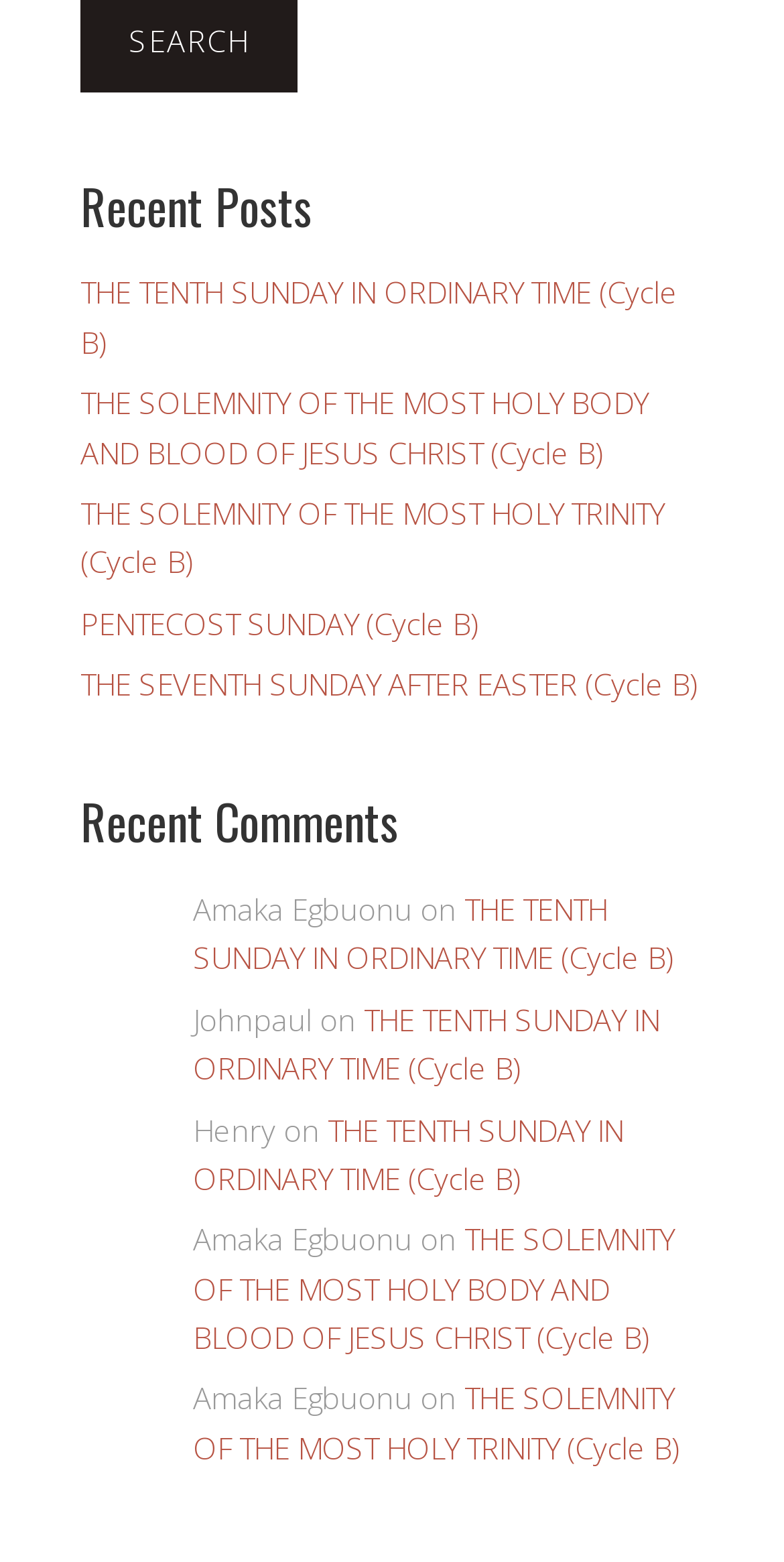Please identify the coordinates of the bounding box for the clickable region that will accomplish this instruction: "Toggle navigation".

None